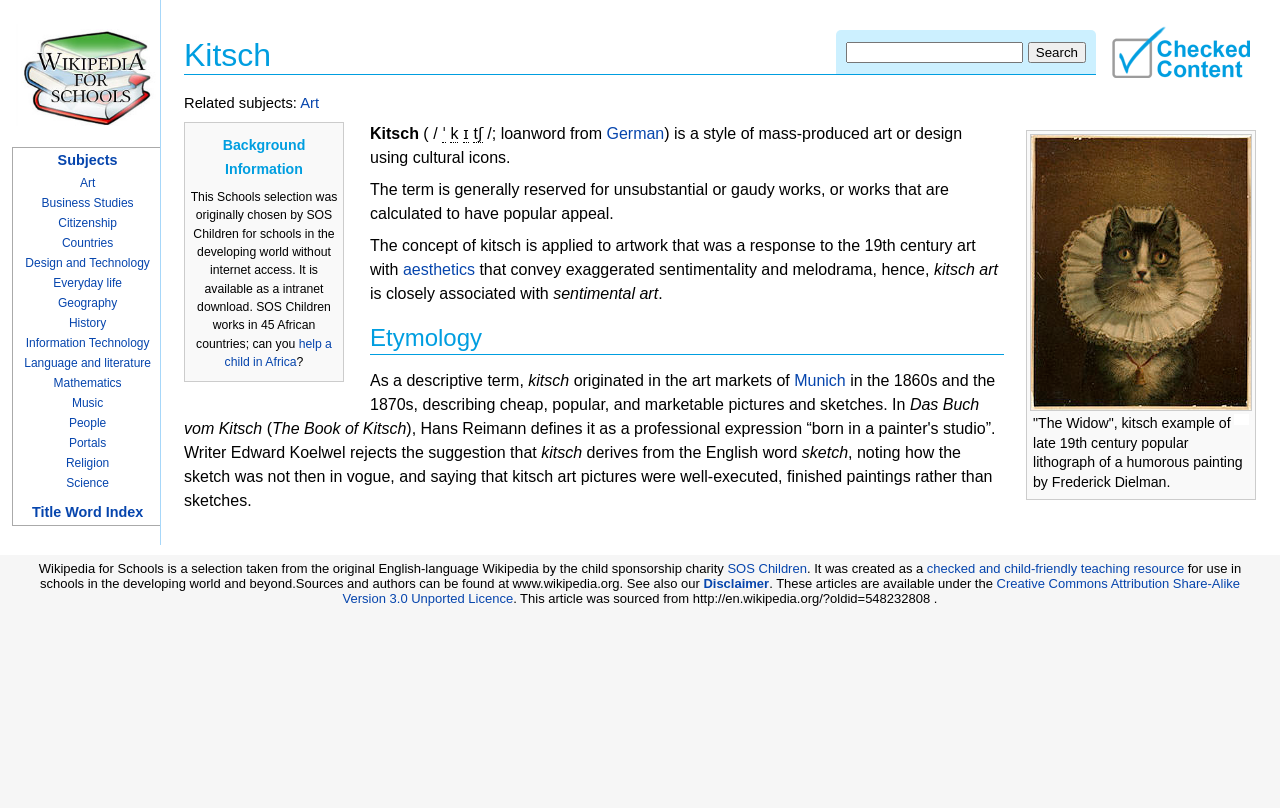Find the bounding box coordinates of the area to click in order to follow the instruction: "Go to About Us".

None